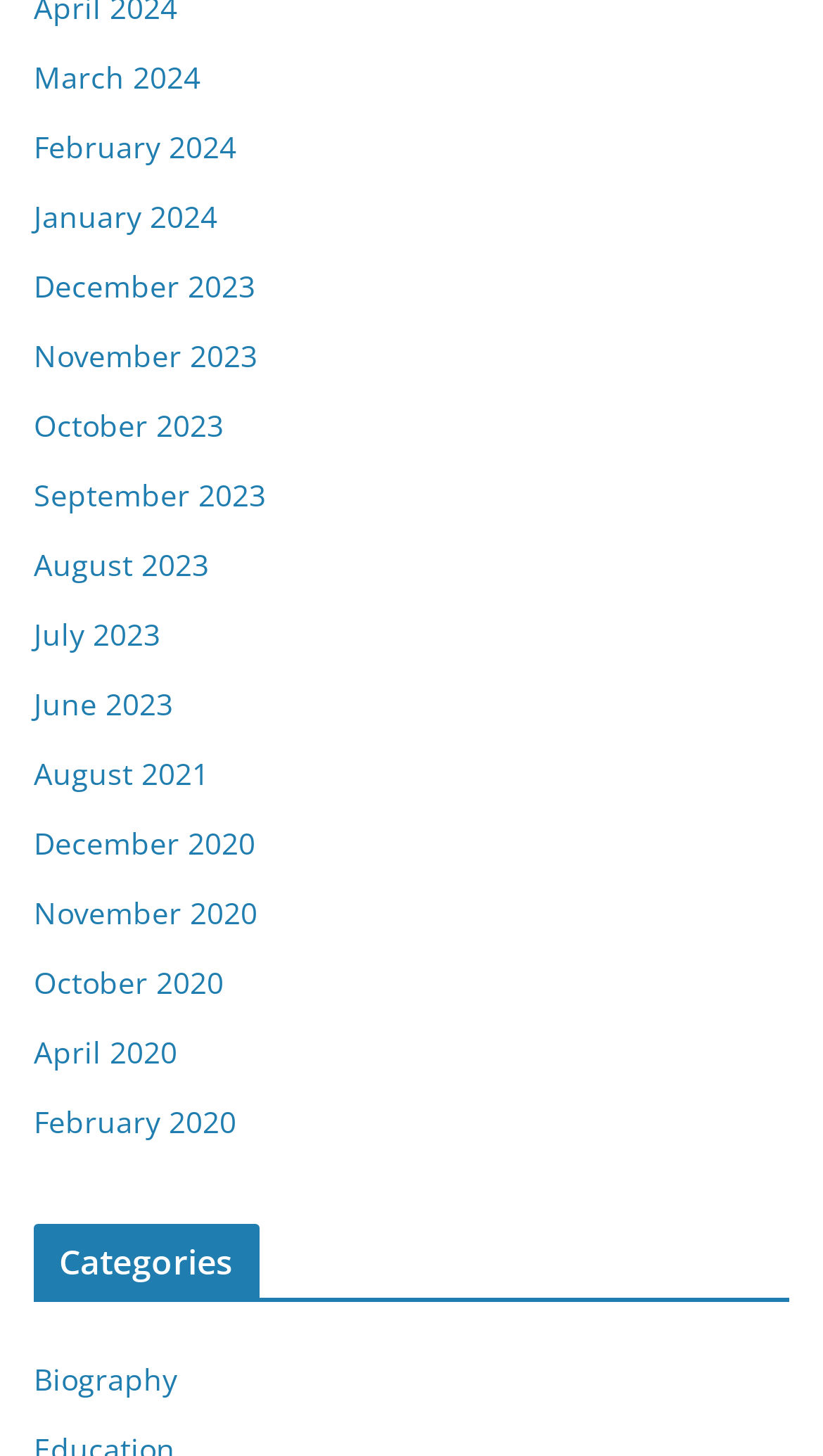What is the latest month listed?
Could you answer the question with a detailed and thorough explanation?

I looked at the list of link elements with month names and found that 'March 2024' has the latest date.